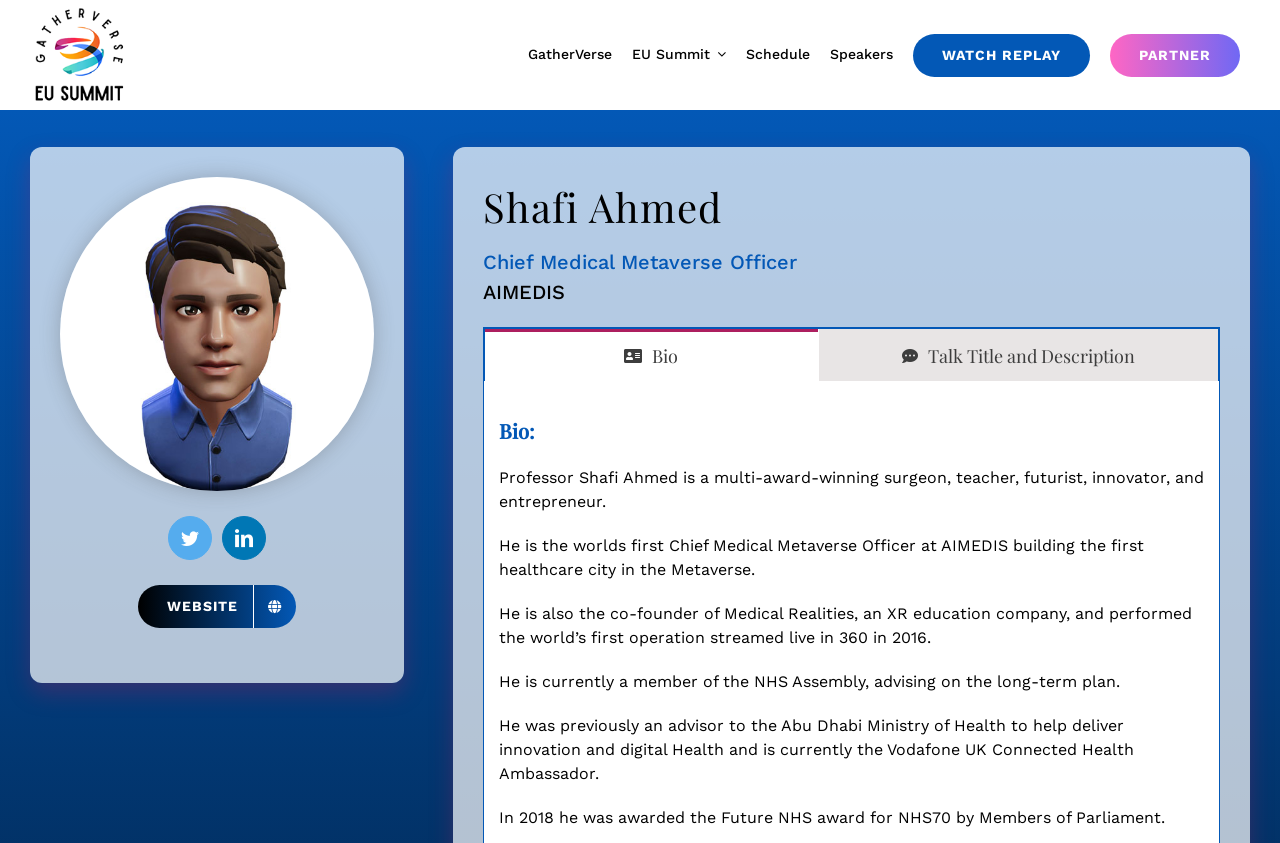Locate the bounding box coordinates of the clickable part needed for the task: "Go to EU Summit".

[0.494, 0.04, 0.567, 0.091]